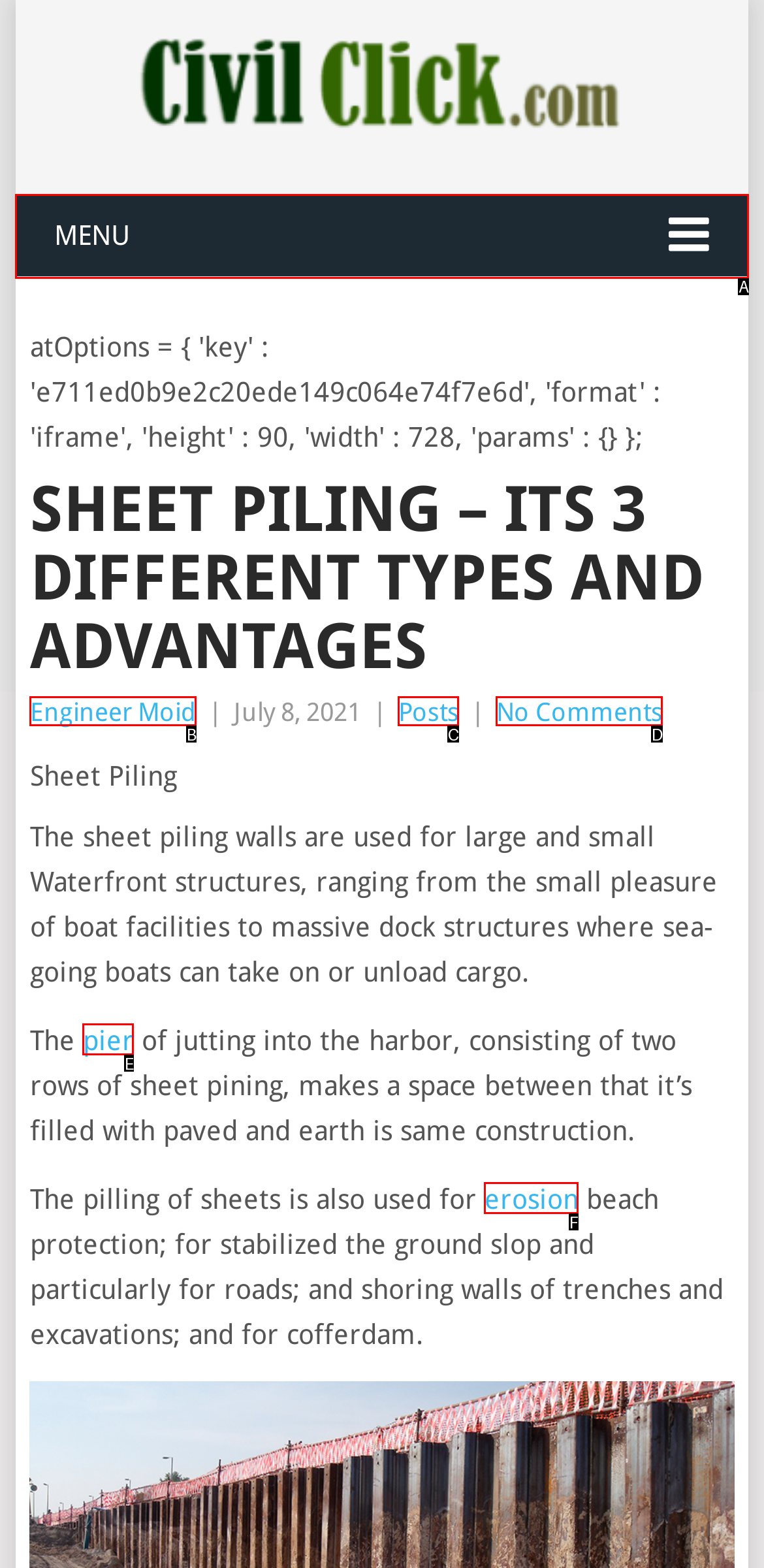Select the option that fits this description: aria-label="Email Address" name="email" placeholder="Email Address"
Answer with the corresponding letter directly.

None